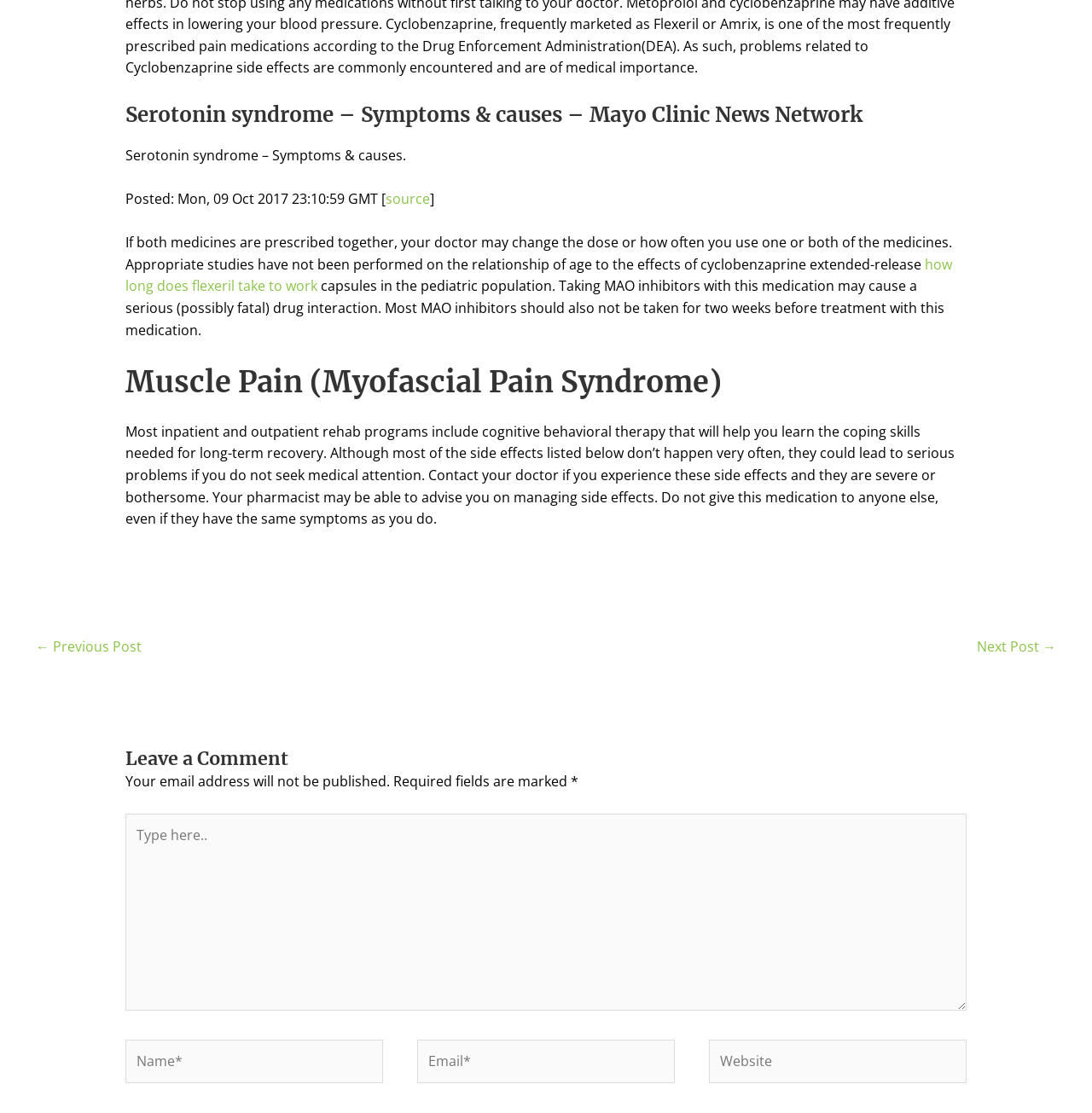What should you do if you experience severe side effects?
Using the visual information, answer the question in a single word or phrase.

Contact your doctor